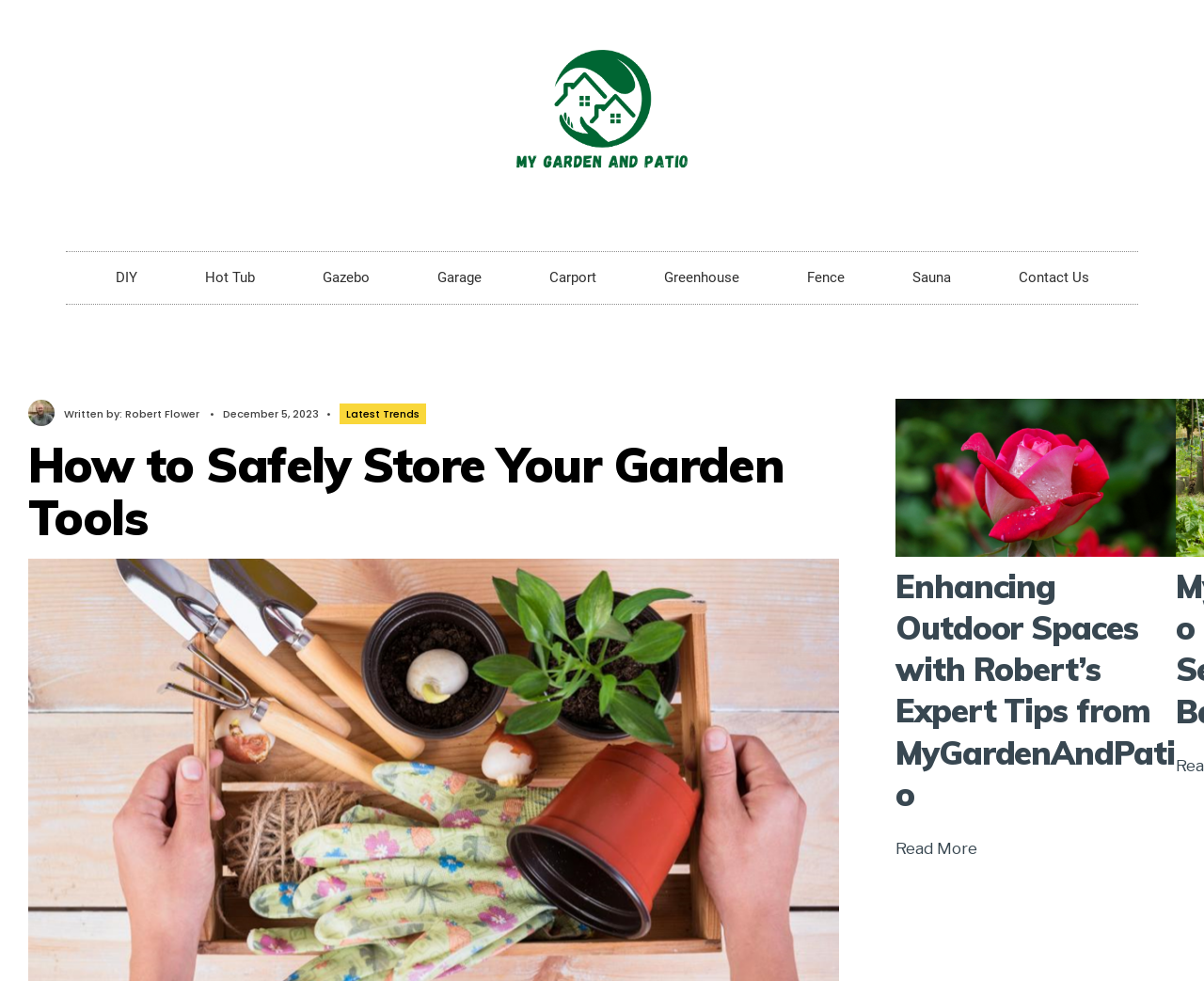Please identify the coordinates of the bounding box for the clickable region that will accomplish this instruction: "read more about enhancing outdoor spaces".

[0.743, 0.855, 0.811, 0.875]